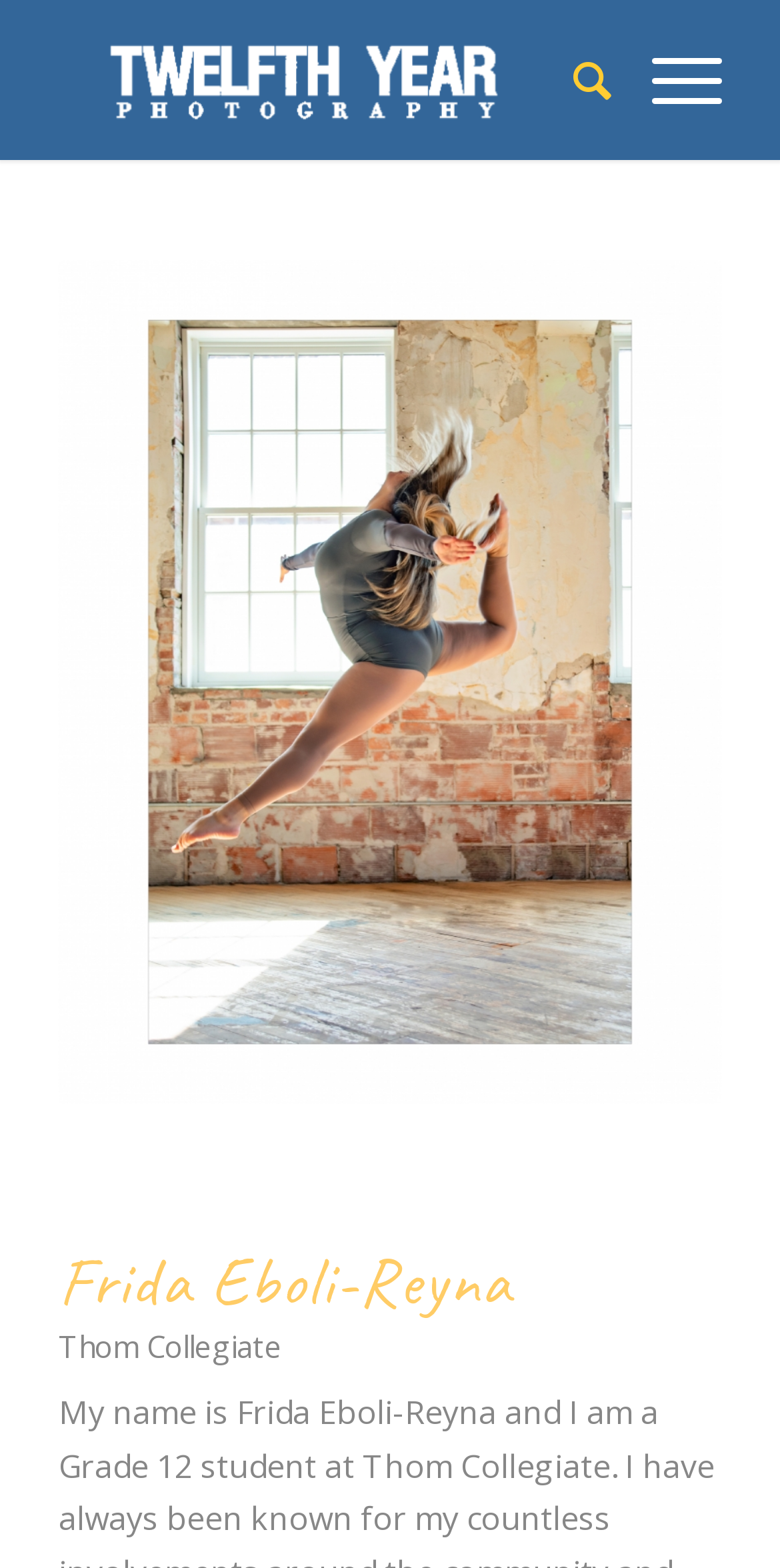How many links are in the top navigation?
Look at the image and respond with a one-word or short phrase answer.

3